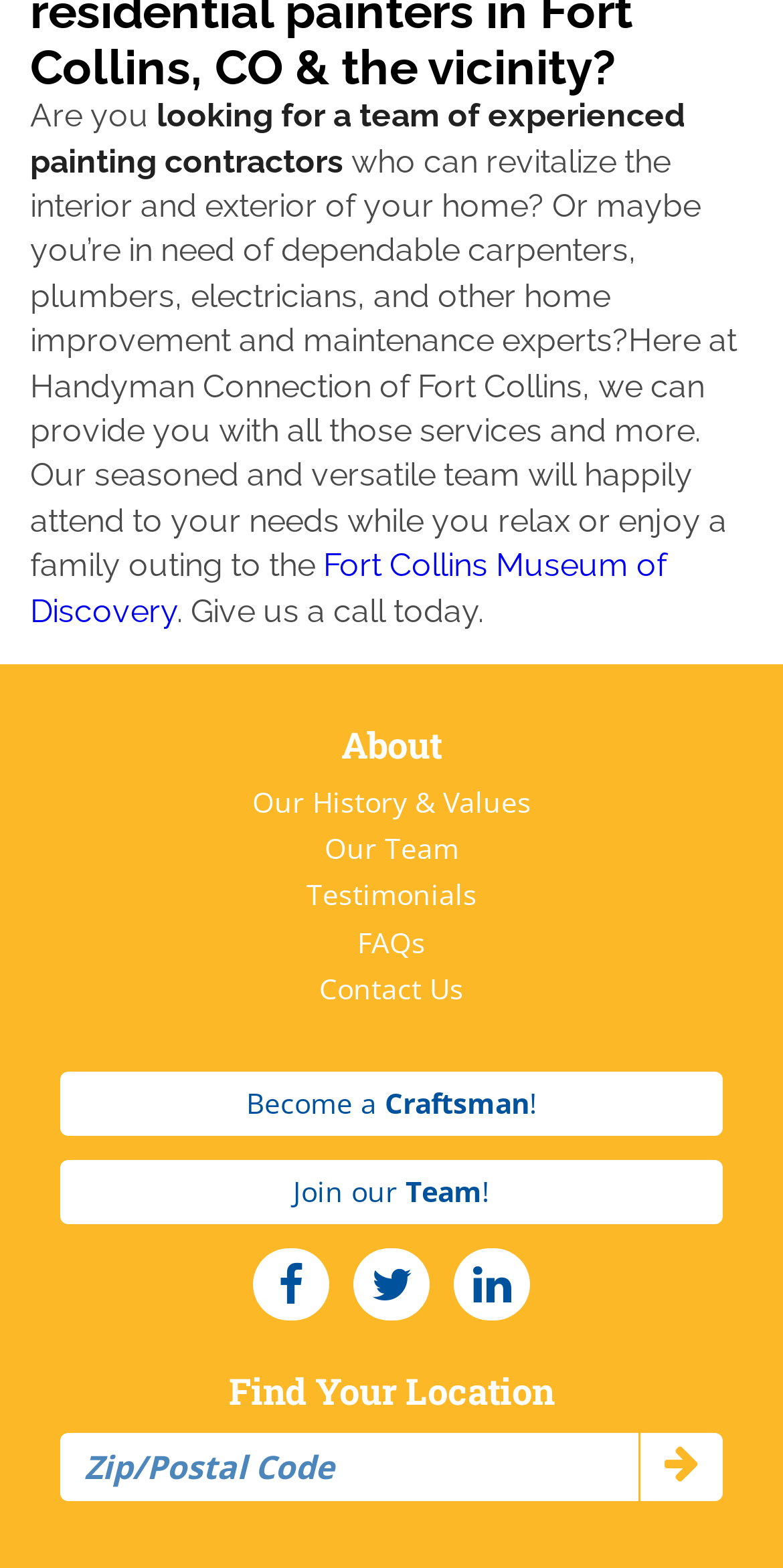What services does Handyman Connection of Fort Collins provide?
Give a thorough and detailed response to the question.

Based on the text, Handyman Connection of Fort Collins provides various services including painting, carpentry, plumbing, electrical work, and other home improvement and maintenance services.